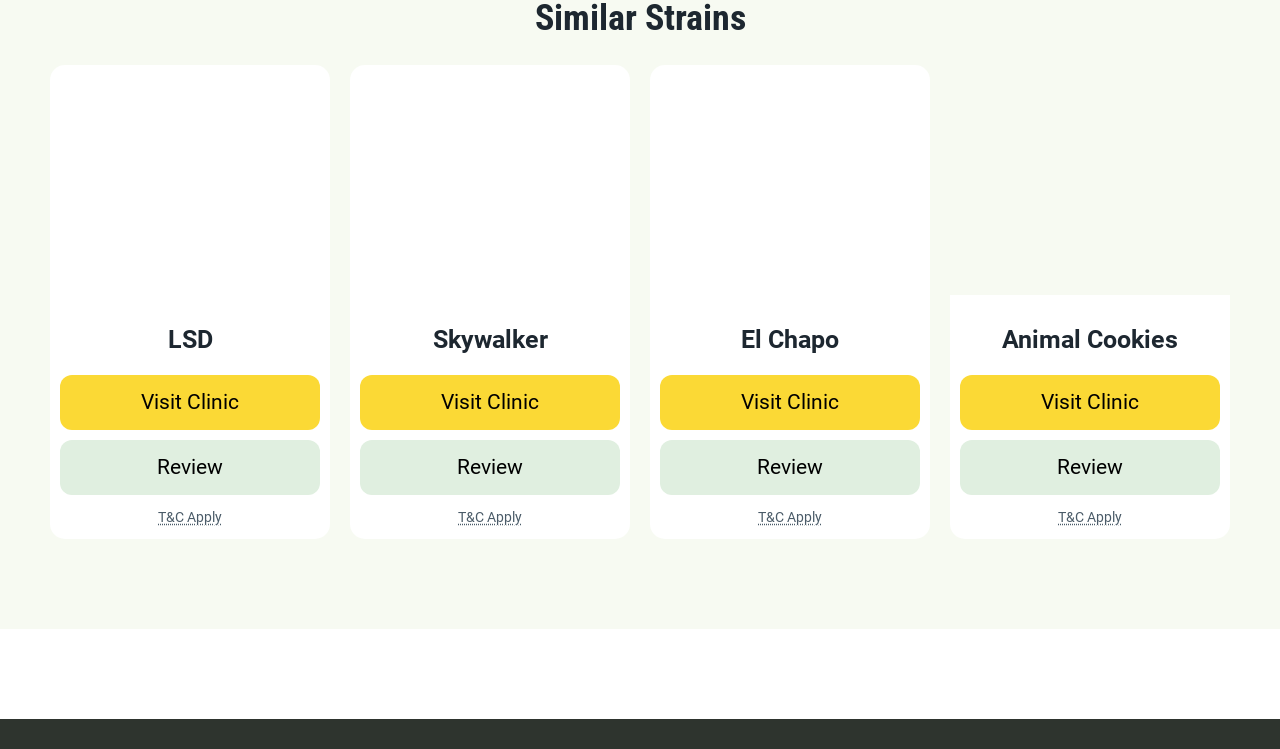What is the name of the first cannabis strain?
Provide a short answer using one word or a brief phrase based on the image.

LSD